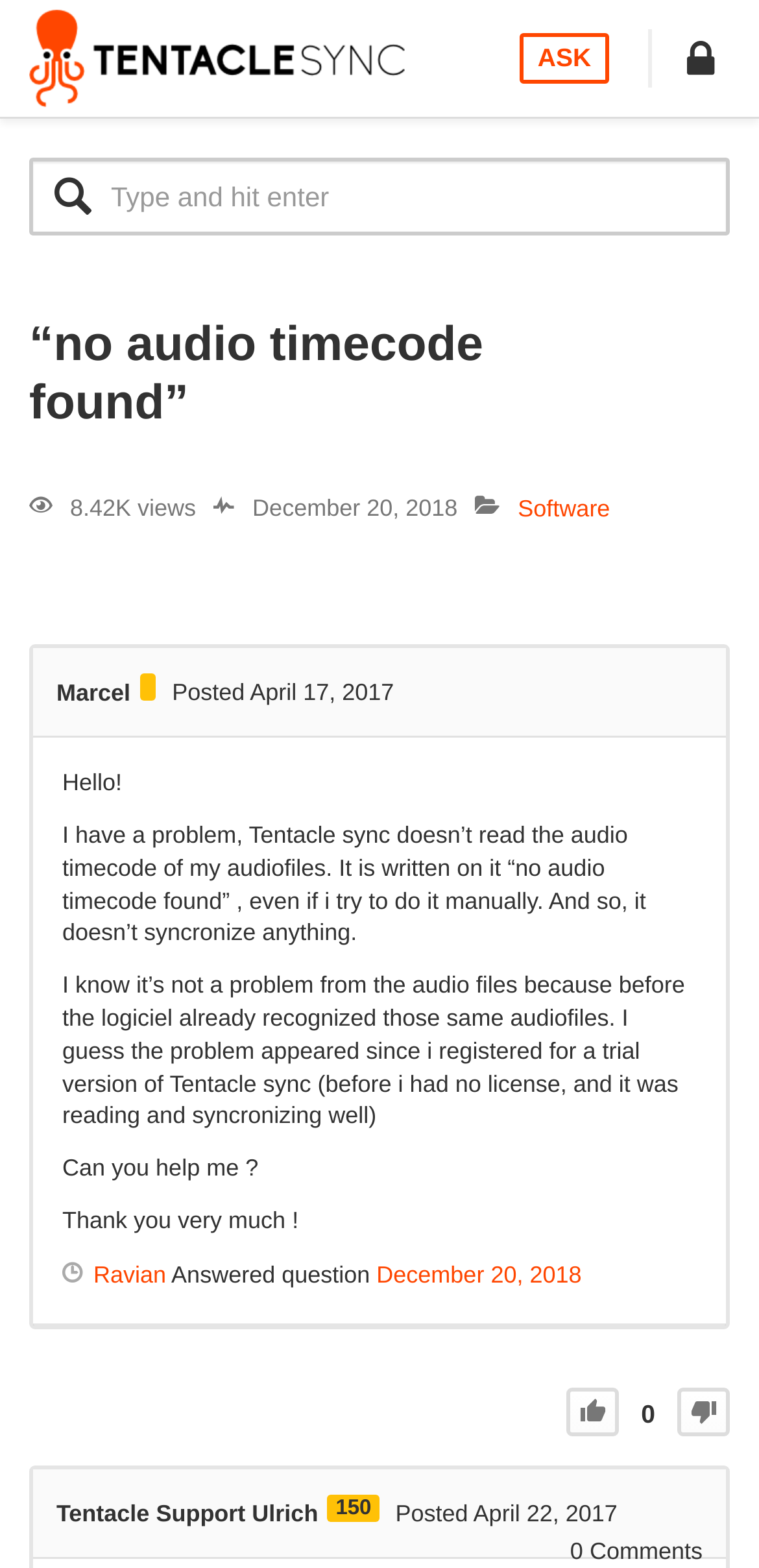Please provide a comprehensive answer to the question based on the screenshot: What is the reputation of Marcel?

Marcel has a reputation, as indicated by the link 'Reputation' in the webpage, but the exact value is not specified.